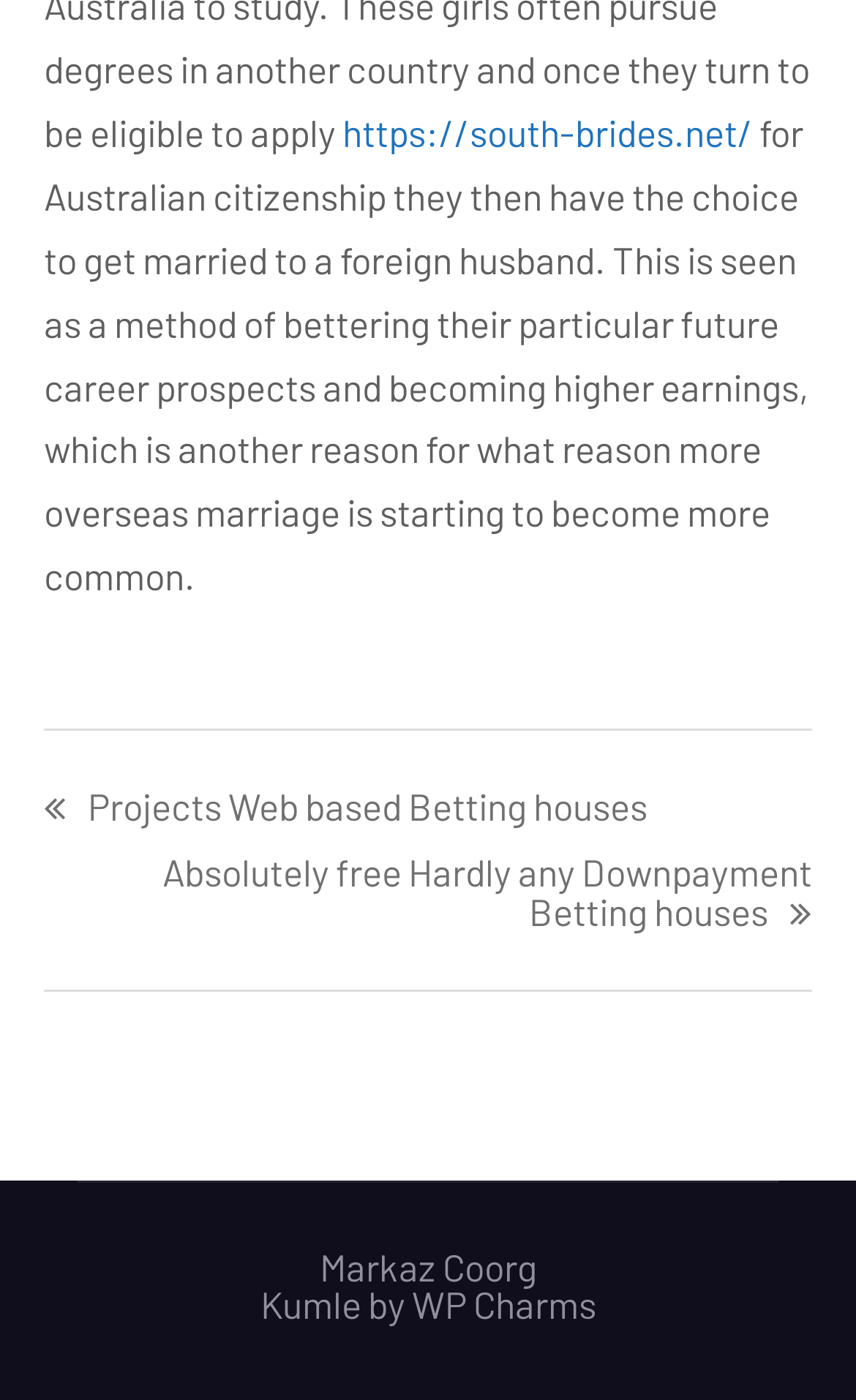Mark the bounding box of the element that matches the following description: "Projects Web based Betting houses".

[0.051, 0.561, 0.756, 0.592]